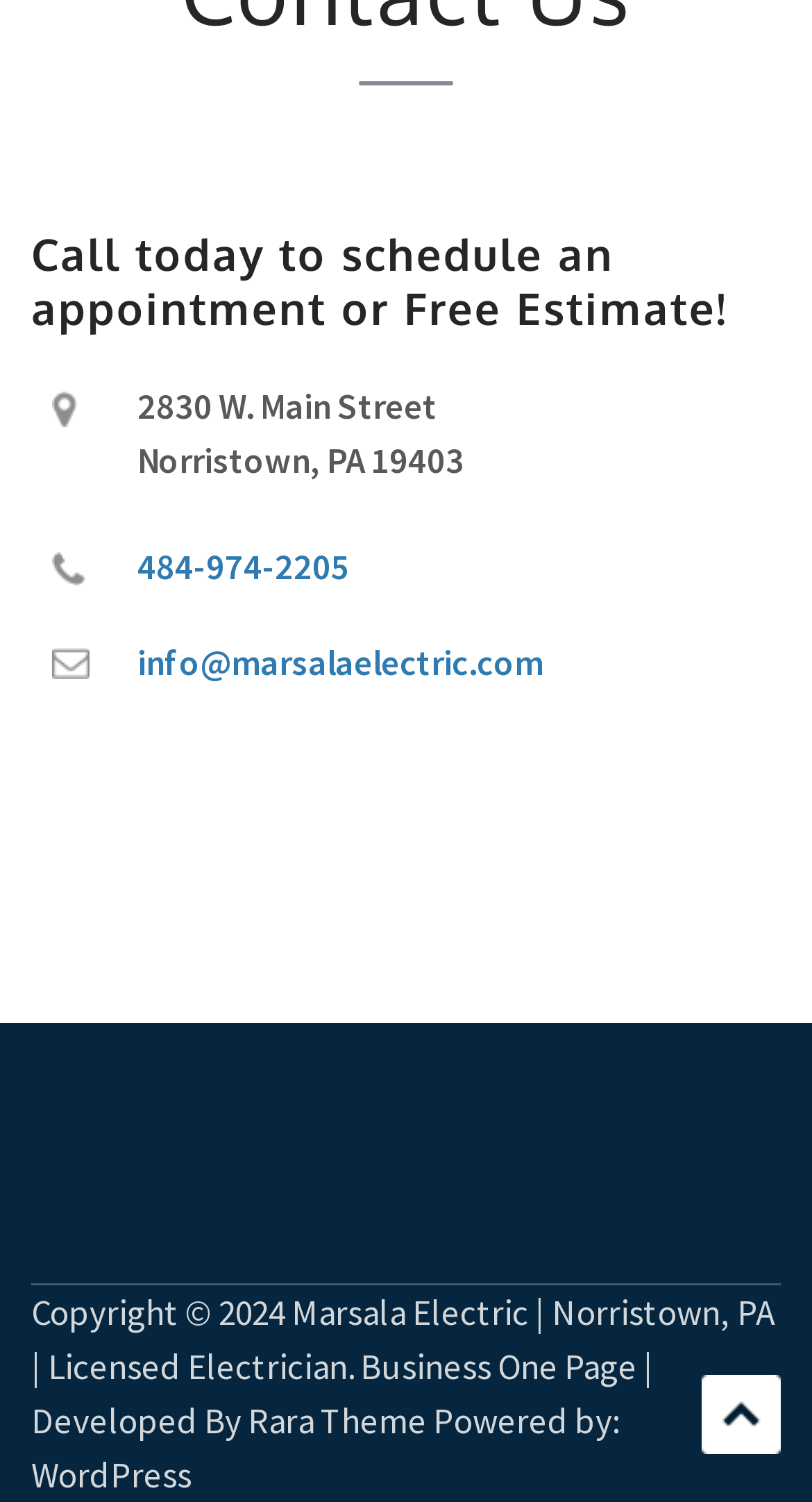Use the details in the image to answer the question thoroughly: 
What is the phone number of Marsala Electric?

I found the phone number by looking at the link element with ID 341, which contains the phone number in its text content.